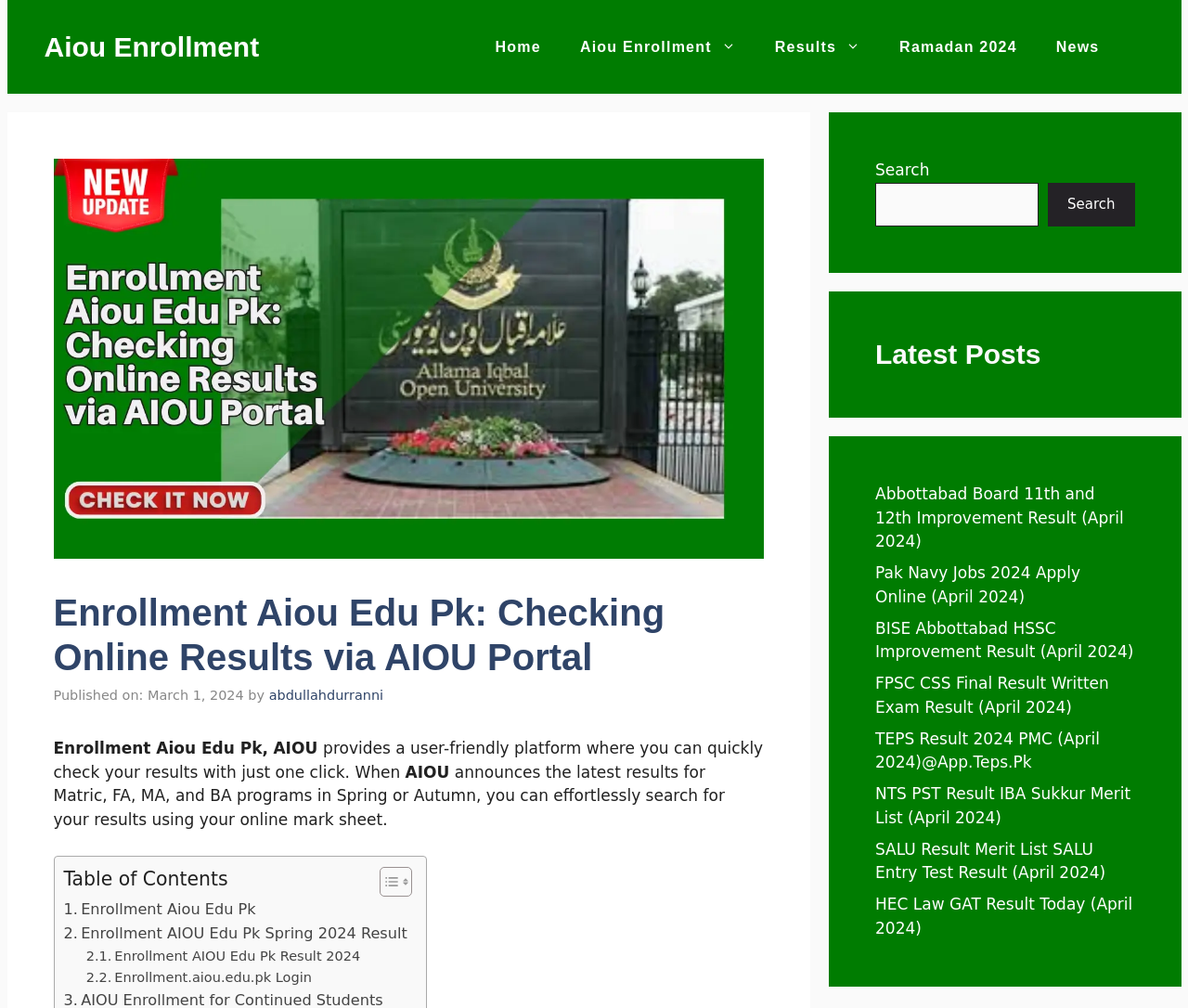What is the purpose of the search box?
Answer the question with a thorough and detailed explanation.

I found the answer by looking at the search box element, which has a label 'Search' and a button 'Search', indicating that it is used for searching.